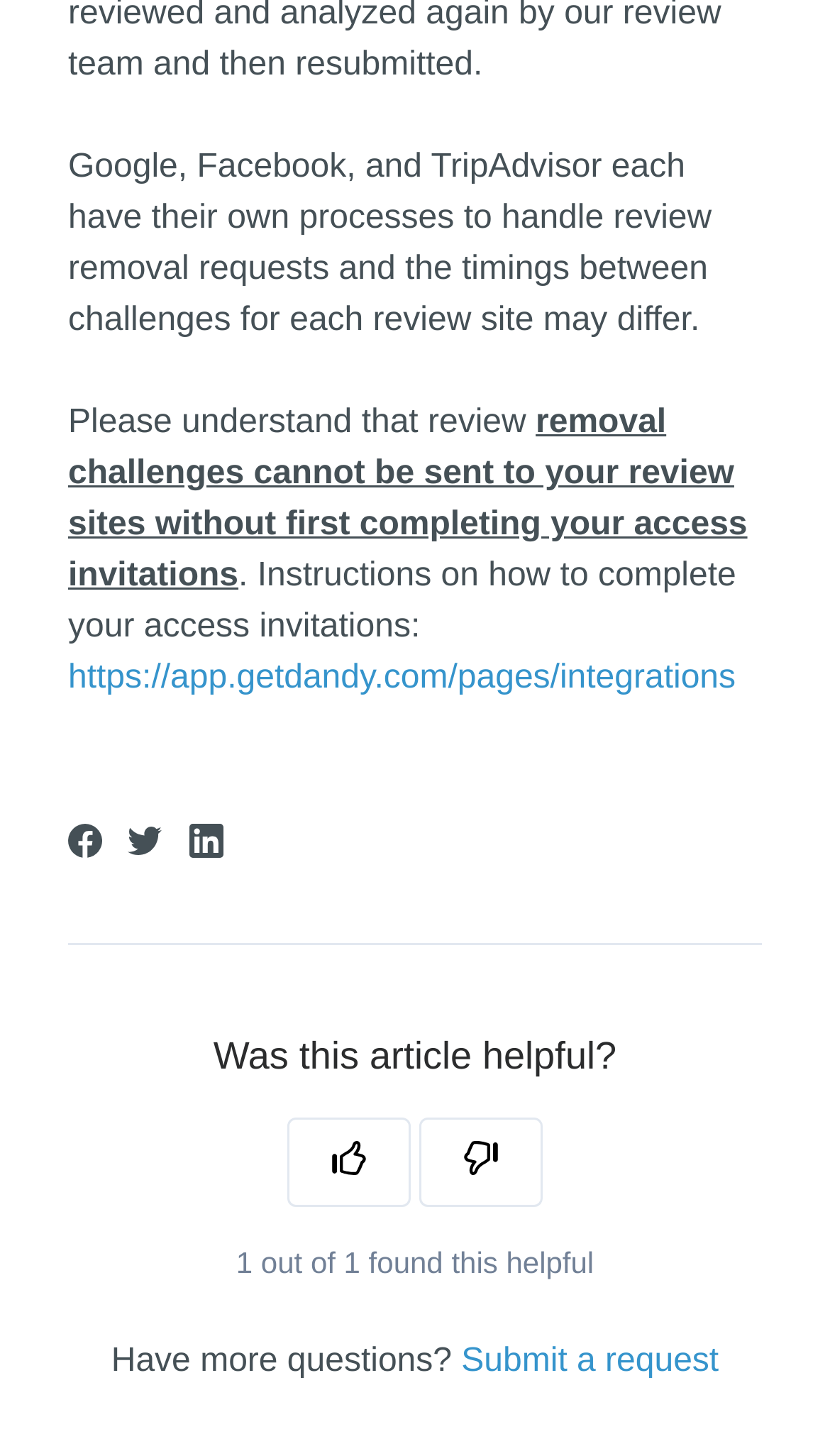Based on the image, give a detailed response to the question: What is the purpose of the buttons 'This article was helpful' and 'This article was not helpful'?

The buttons 'This article was helpful' and 'This article was not helpful' are provided to allow users to give feedback on the helpfulness of the article. This feedback is likely used to improve the article or provide better content in the future.